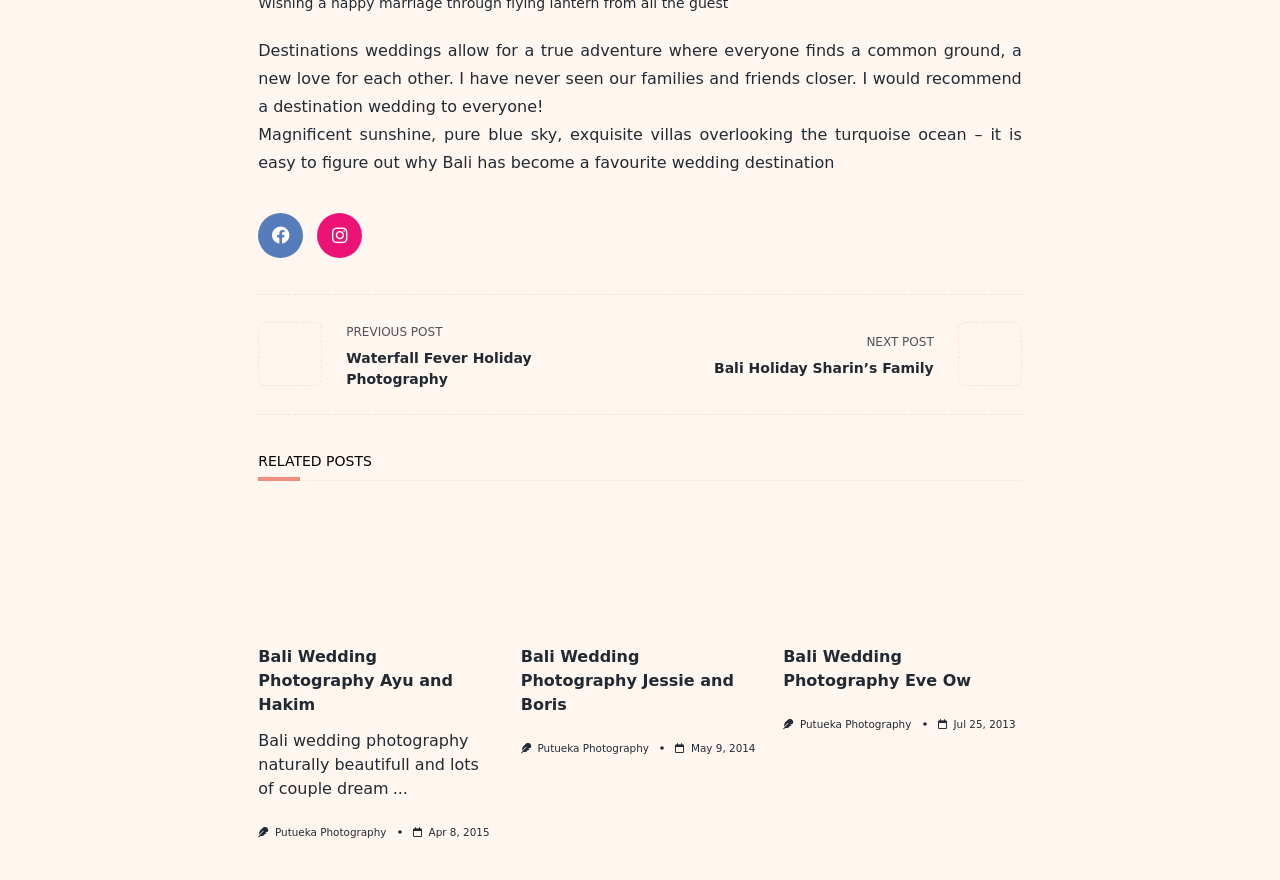Locate the bounding box coordinates of the area where you should click to accomplish the instruction: "View the happy faces of newlywed couple".

[0.612, 0.574, 0.798, 0.719]